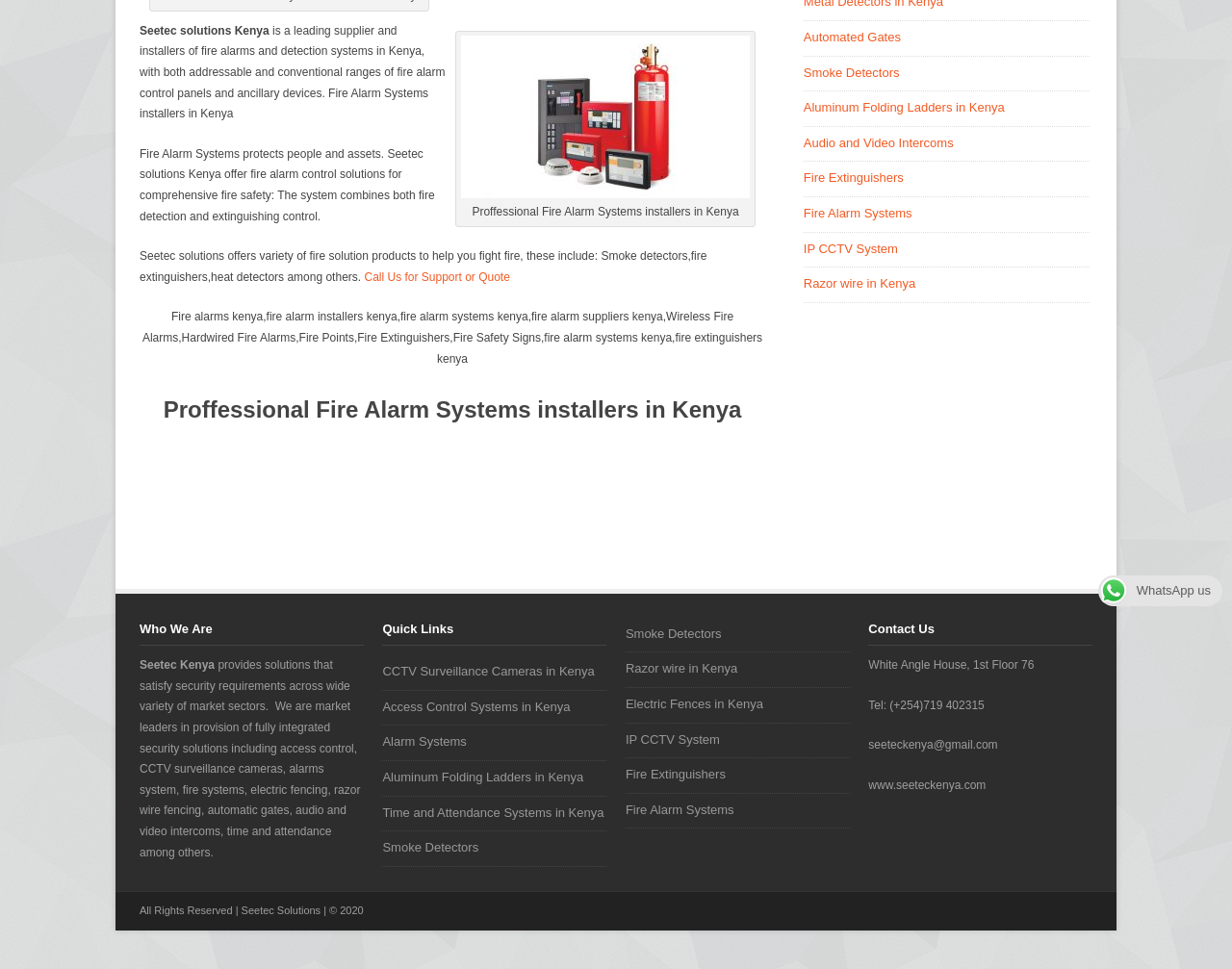Find the bounding box coordinates for the HTML element specified by: "Smoke Detectors".

[0.652, 0.067, 0.73, 0.082]